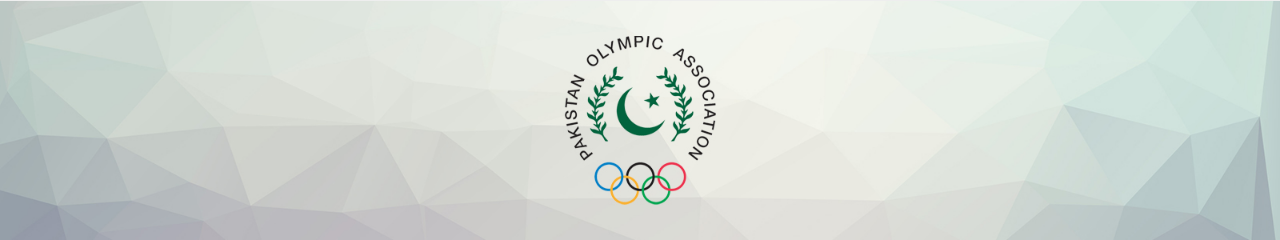Give a detailed account of the contents of the image.

This image features the emblem of the Pakistan Olympic Association, prominently displayed against a soft, geometric background that conveys a sense of modernity and sophistication. At the center, the logo showcases a green crescent and star, symbols deeply rooted in Pakistani culture, flanked by olive branches representing peace and victory. Surrounding these elements are the iconic Olympic rings in their traditional colors, symbolizing unity and internationalism in sports. The text encircling the emblem reads "PAKISTAN OLYMPIC ASSOCIATION," reinforcing the organization's identity and commitment to fostering athletic excellence in Pakistan. This visual representation serves as a proud declaration of the nation's participation in the Olympic movement, highlighting its dedication to both sports and national pride.